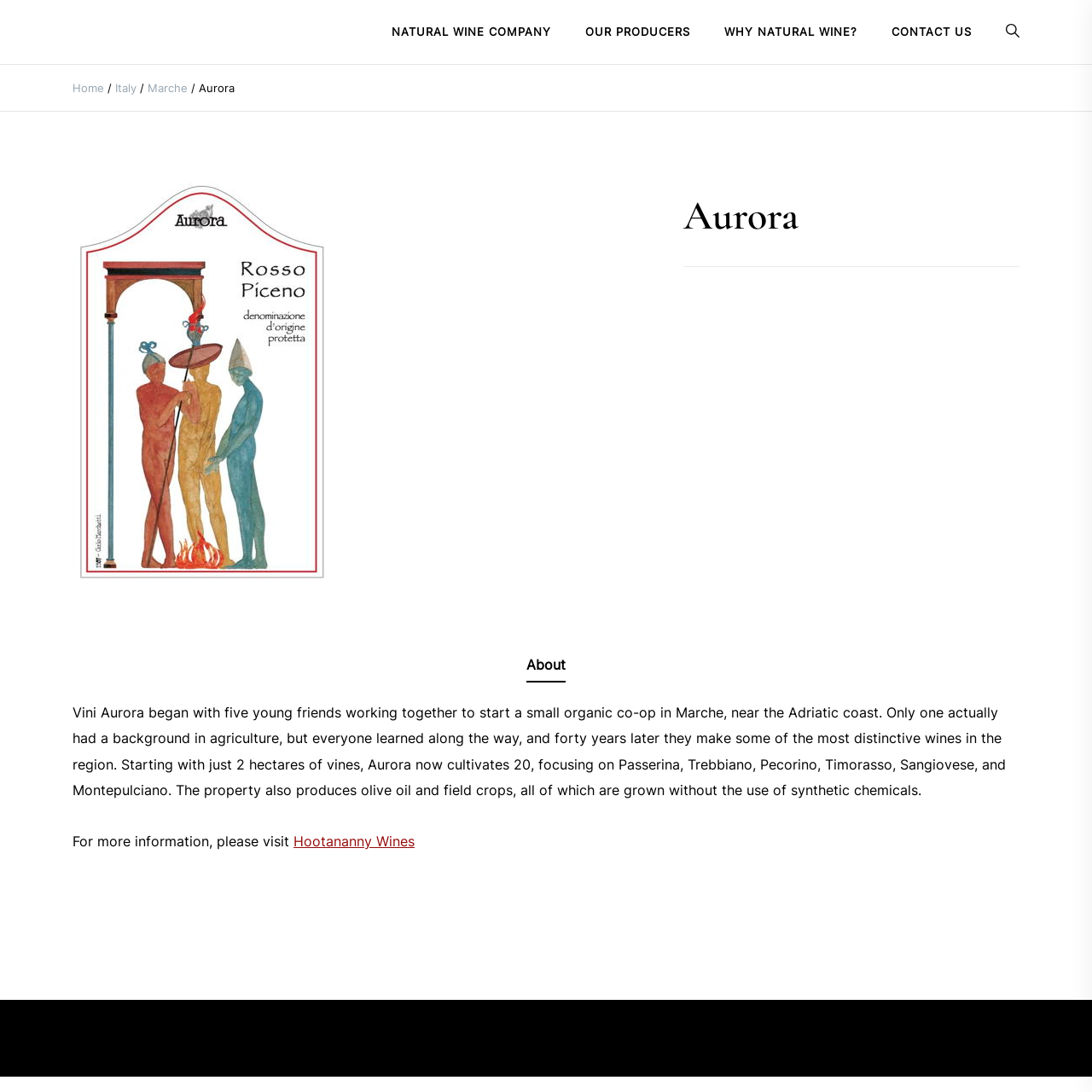Please specify the bounding box coordinates of the area that should be clicked to accomplish the following instruction: "Learn about WHY NATURAL WINE?". The coordinates should consist of four float numbers between 0 and 1, i.e., [left, top, right, bottom].

[0.648, 0.0, 0.801, 0.058]